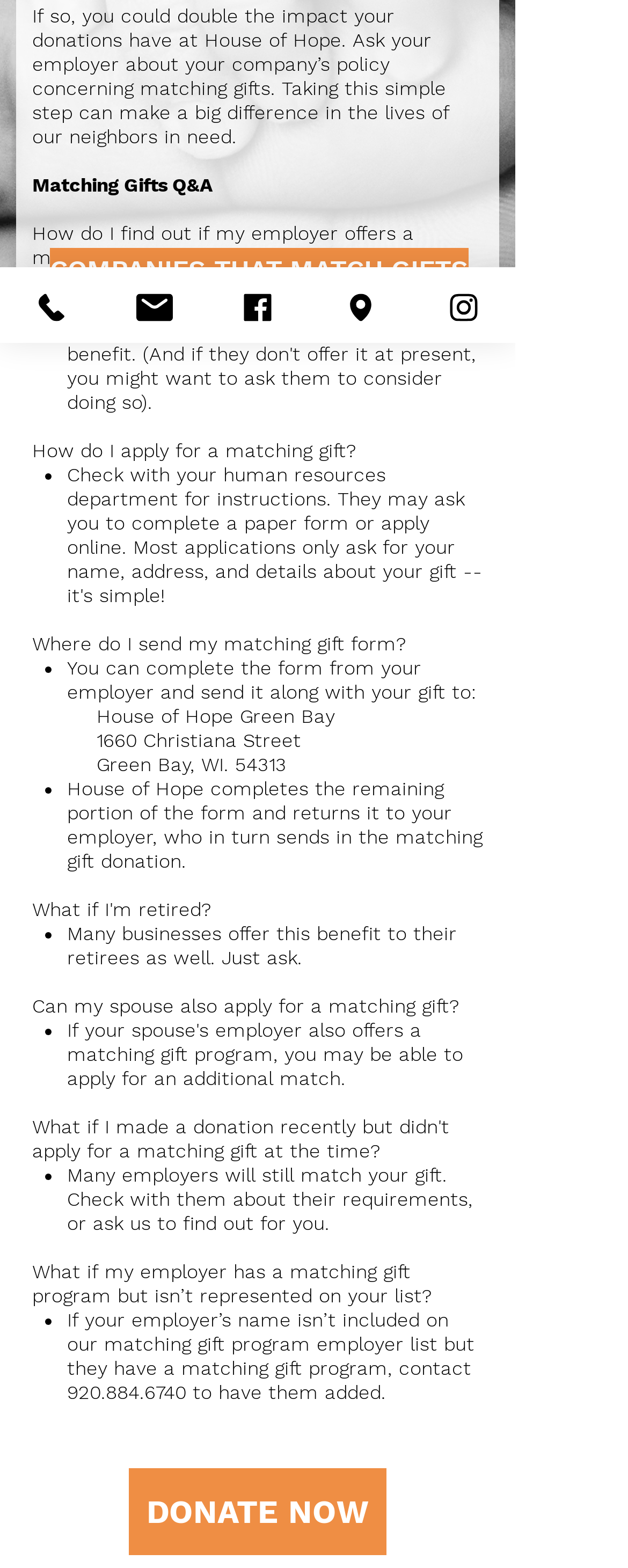Find the bounding box coordinates of the UI element according to this description: "COMPANIES THAT MATCH GIFTS".

[0.079, 0.158, 0.741, 0.187]